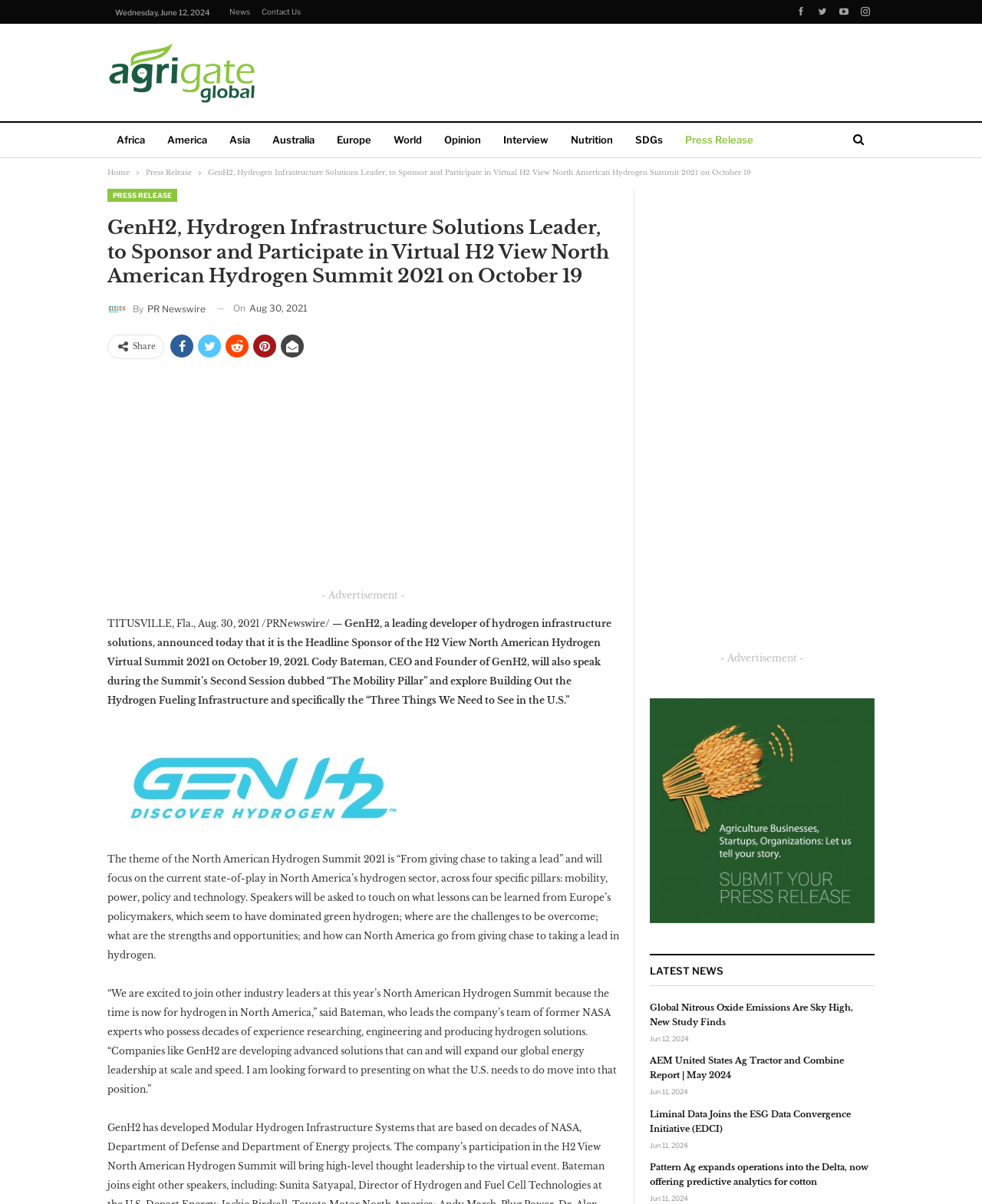Identify the bounding box coordinates necessary to click and complete the given instruction: "Click on the 'Global Nitrous Oxide Emissions Are Sky High, New Study Finds' link".

[0.662, 0.832, 0.869, 0.853]